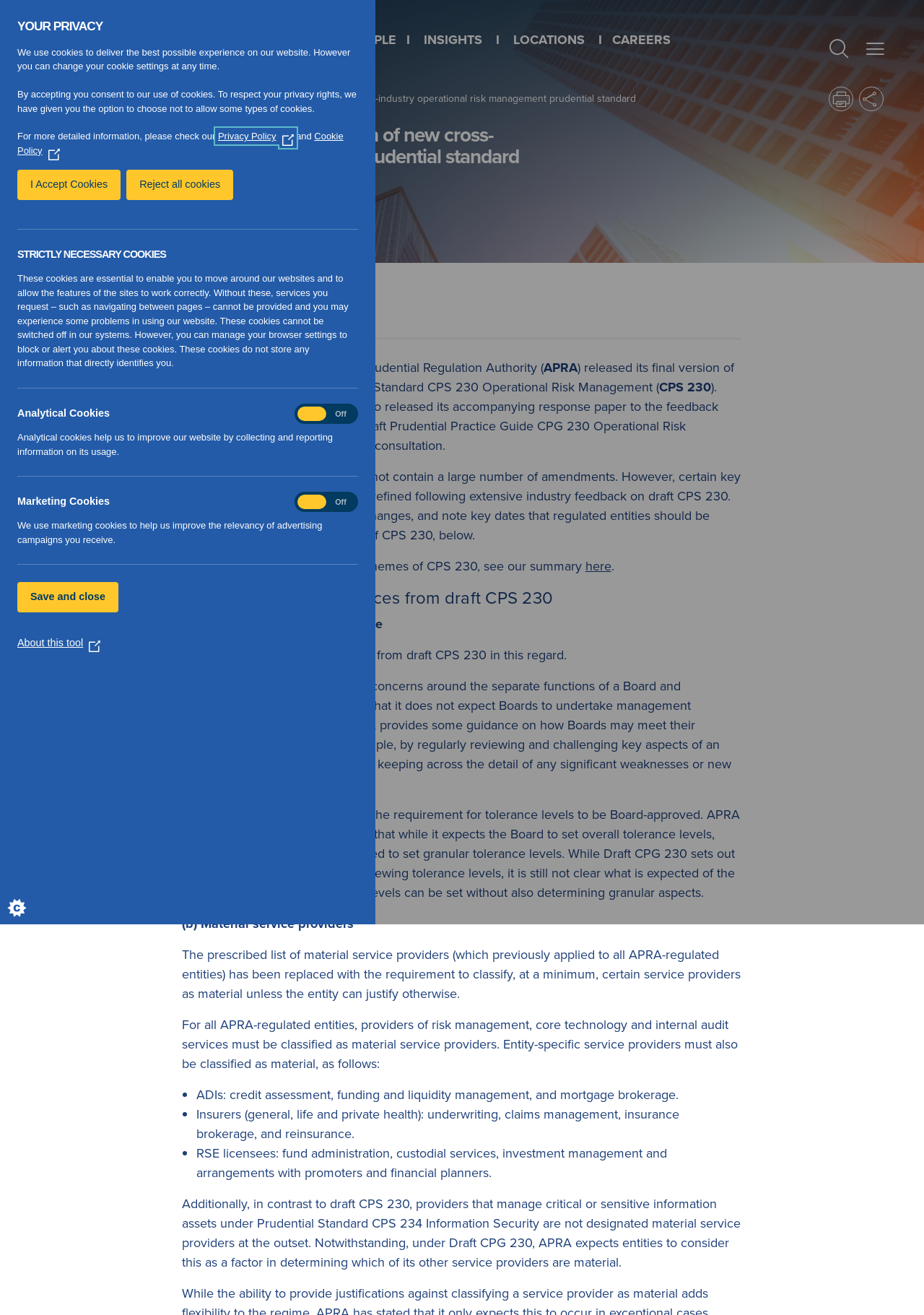Given the element description: "aria-label="Close" title="Close"", predict the bounding box coordinates of this UI element. The coordinates must be four float numbers between 0 and 1, given as [left, top, right, bottom].

[0.797, 0.064, 0.806, 0.086]